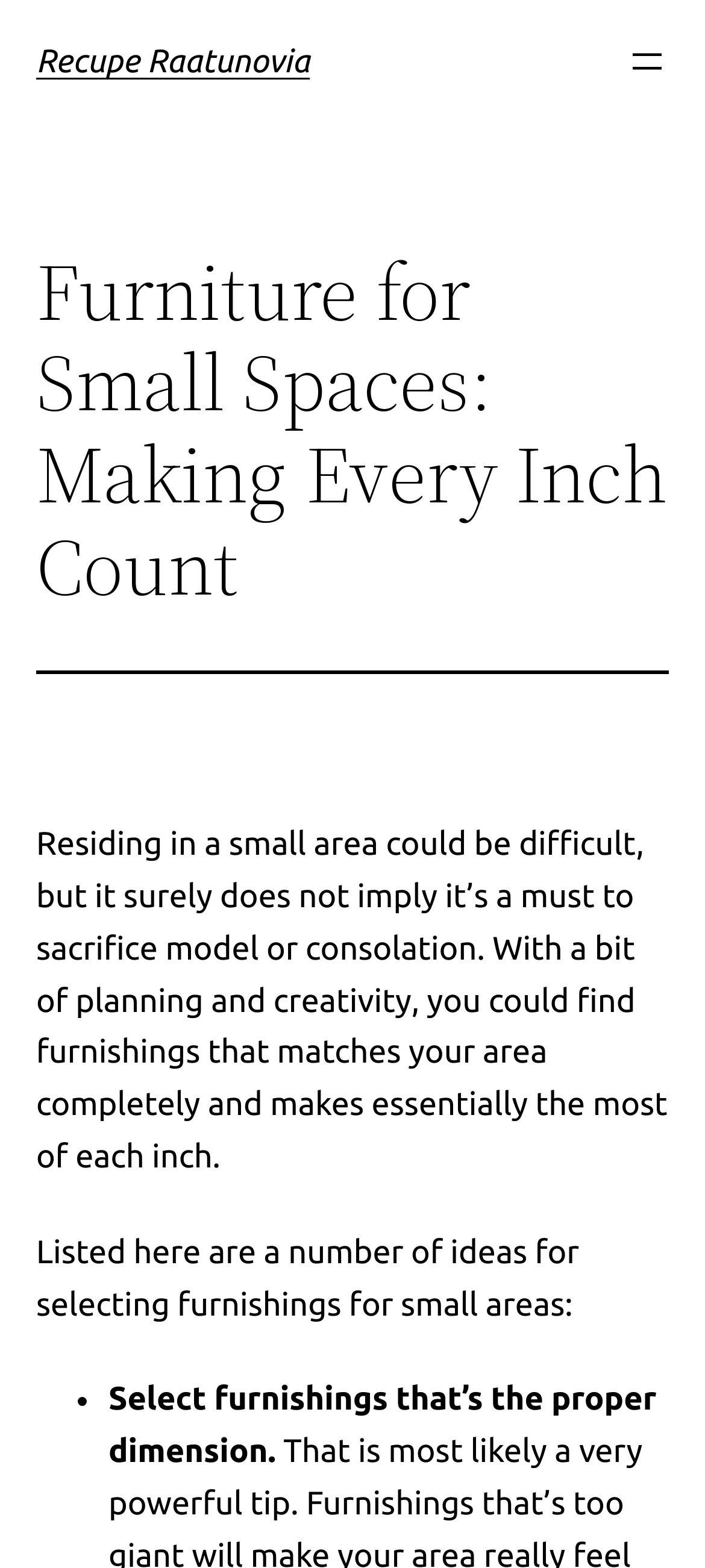Find the bounding box coordinates of the UI element according to this description: "aria-label="Open menu"".

[0.887, 0.026, 0.949, 0.053]